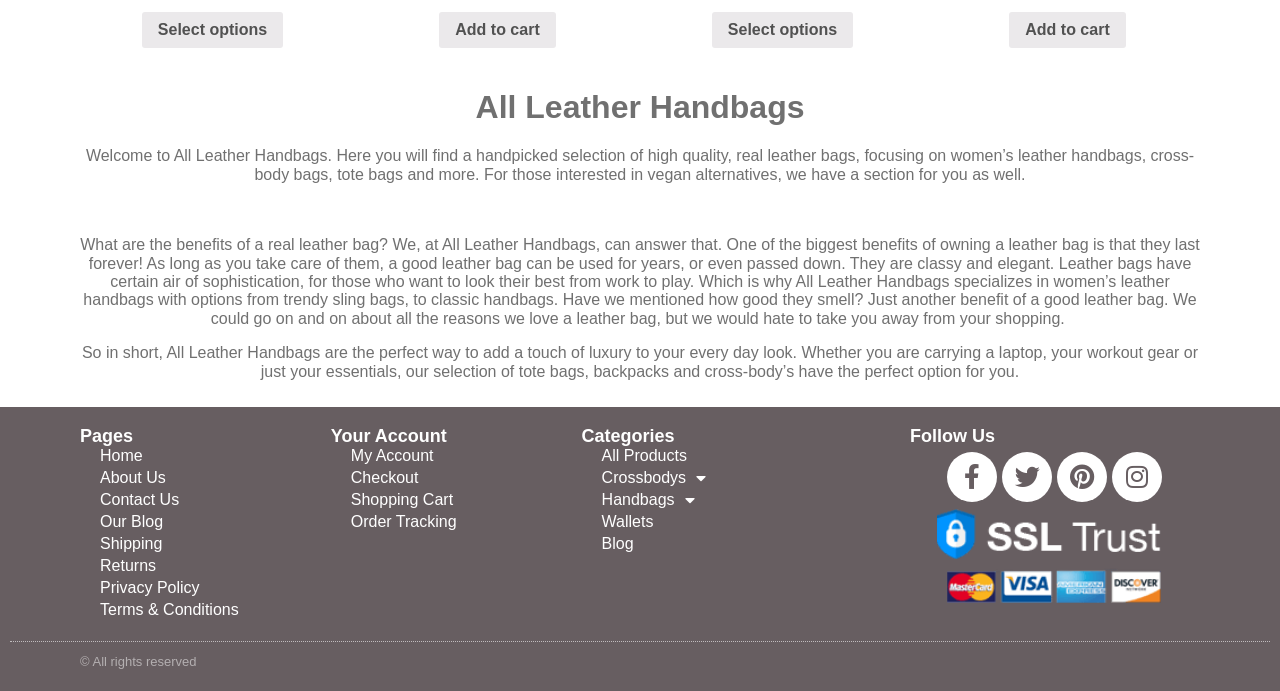Please find and report the bounding box coordinates of the element to click in order to perform the following action: "Add 'Arcity Unisex Sling Bag' to your cart". The coordinates should be expressed as four float numbers between 0 and 1, in the format [left, top, right, bottom].

[0.343, 0.017, 0.434, 0.069]